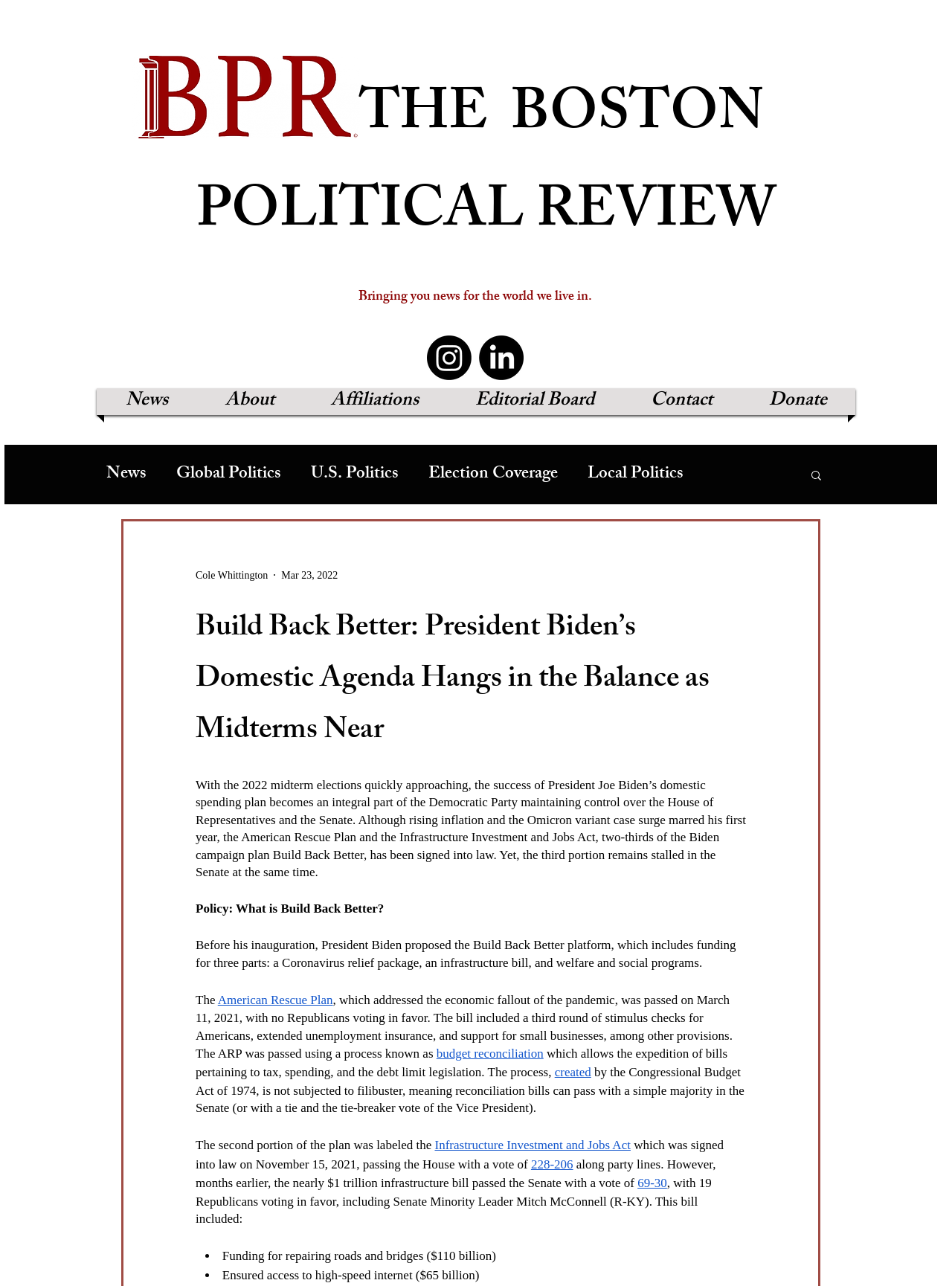Please specify the bounding box coordinates in the format (top-left x, top-left y, bottom-right x, bottom-right y), with values ranging from 0 to 1. Identify the bounding box for the UI component described as follows: Health & Science

[0.143, 0.403, 0.275, 0.427]